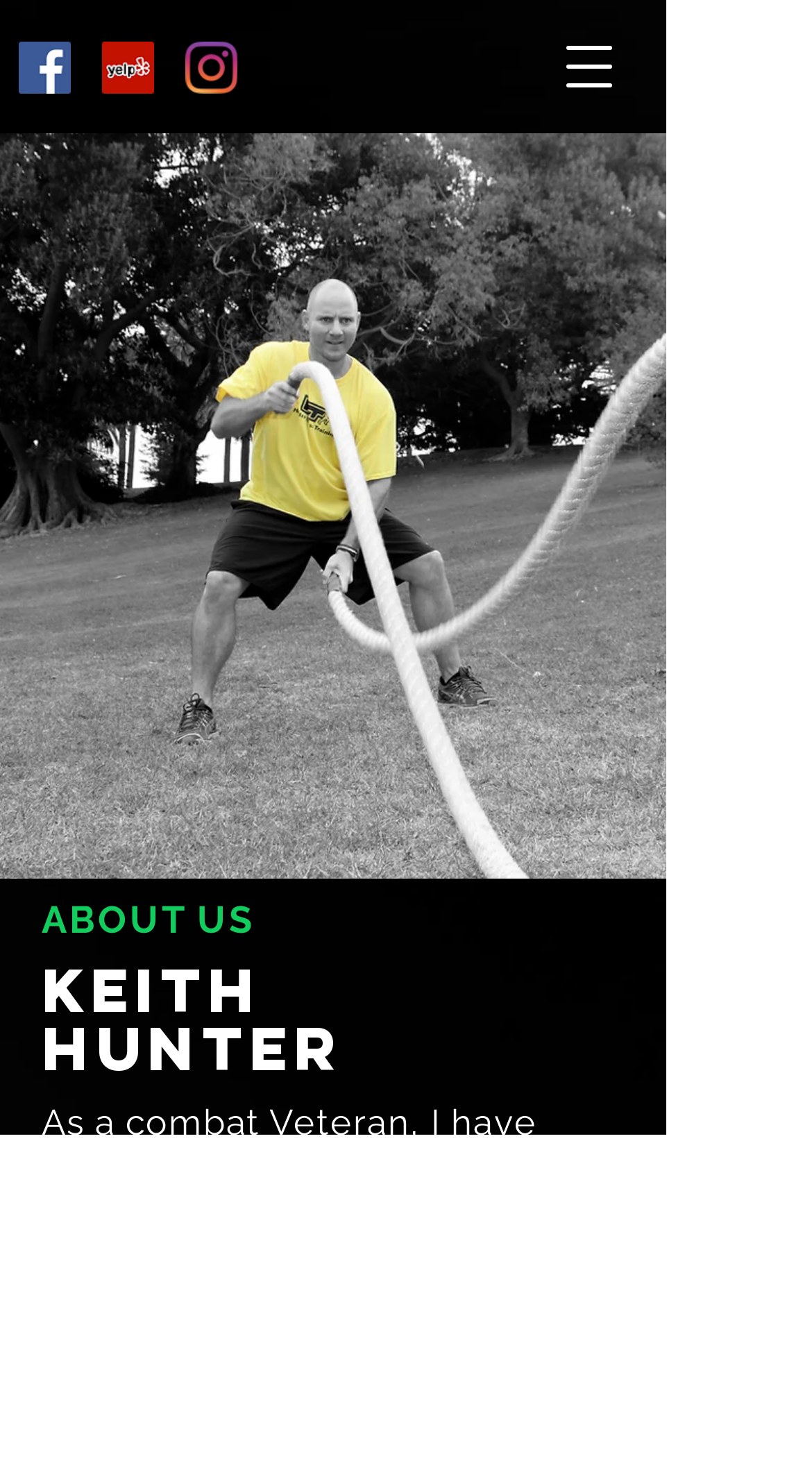Provide a brief response to the question using a single word or phrase: 
What is the name of the person featured on the webpage?

Keith Hunter